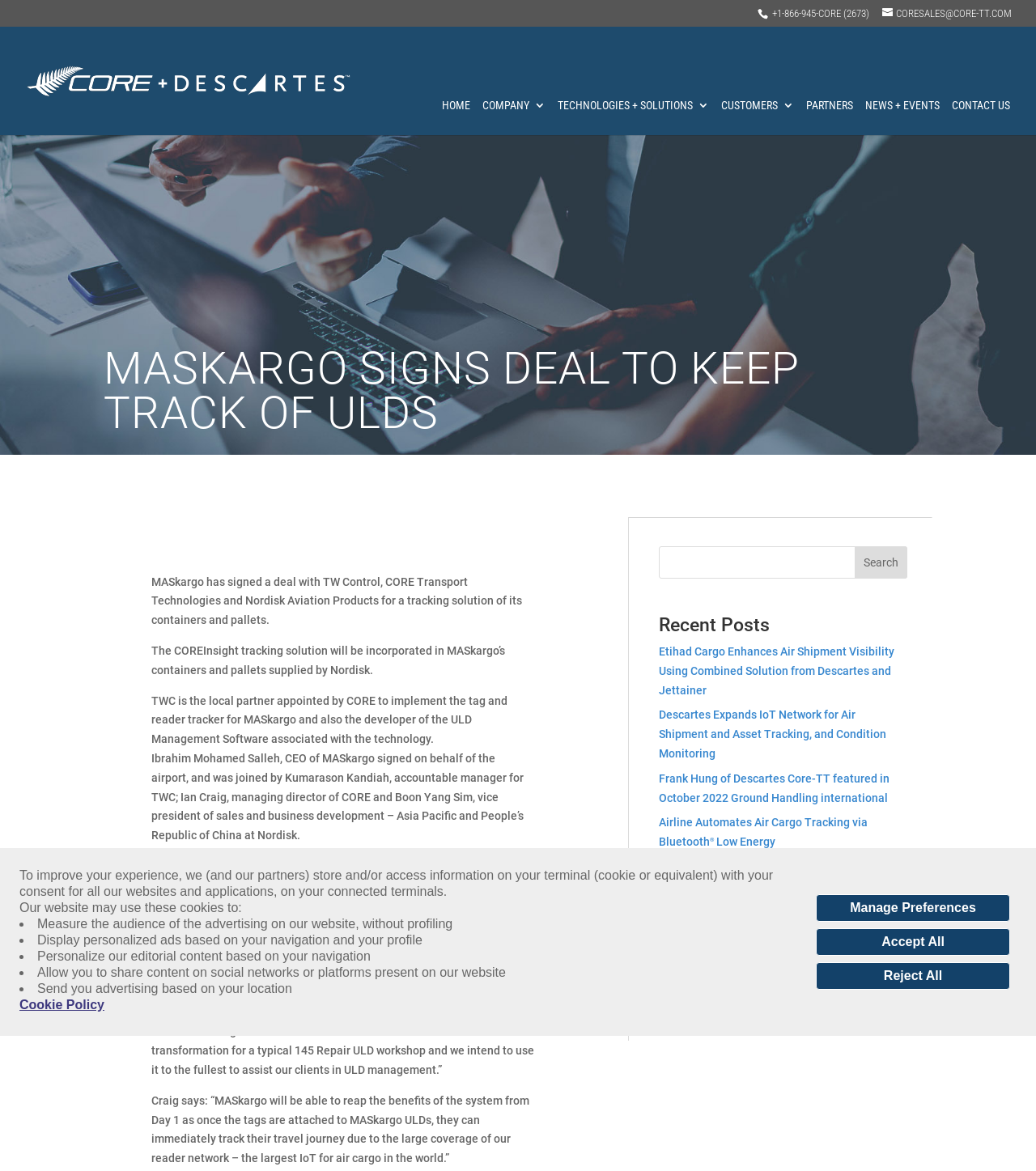Find the bounding box coordinates of the element's region that should be clicked in order to follow the given instruction: "Search for something". The coordinates should consist of four float numbers between 0 and 1, i.e., [left, top, right, bottom].

[0.636, 0.466, 0.876, 0.494]